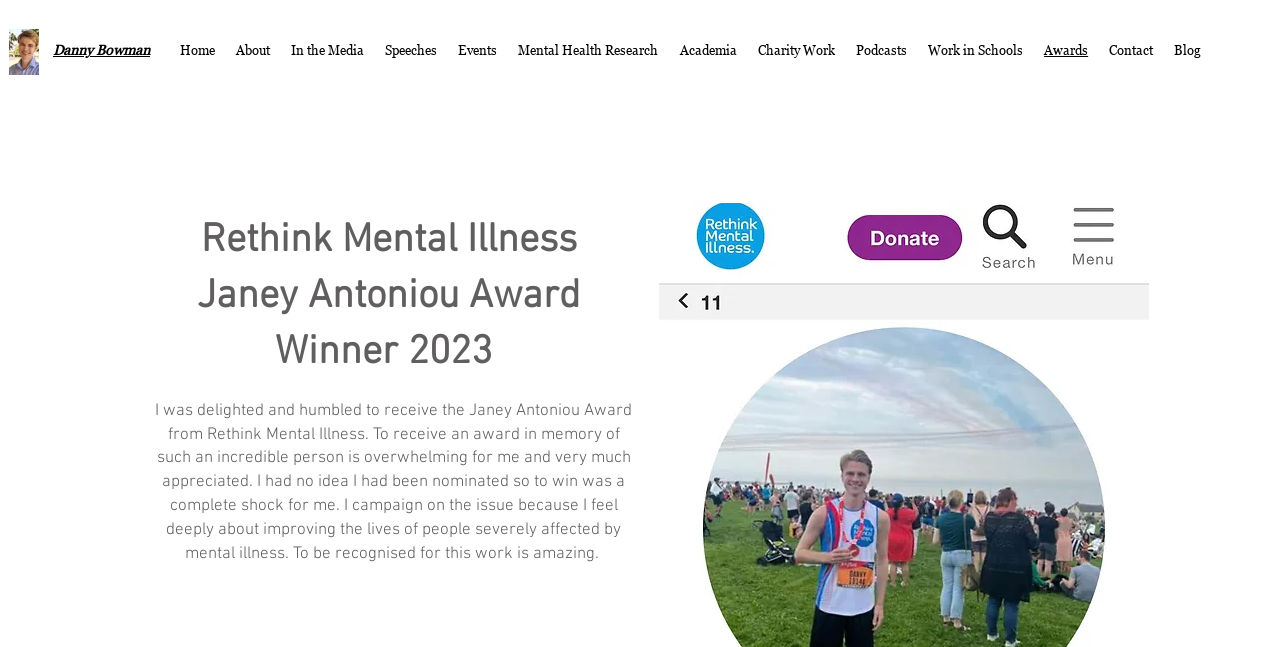Please locate the clickable area by providing the bounding box coordinates to follow this instruction: "read about Rethink Mental Illness Janey Antoniou Award Winner 2023".

[0.117, 0.329, 0.49, 0.589]